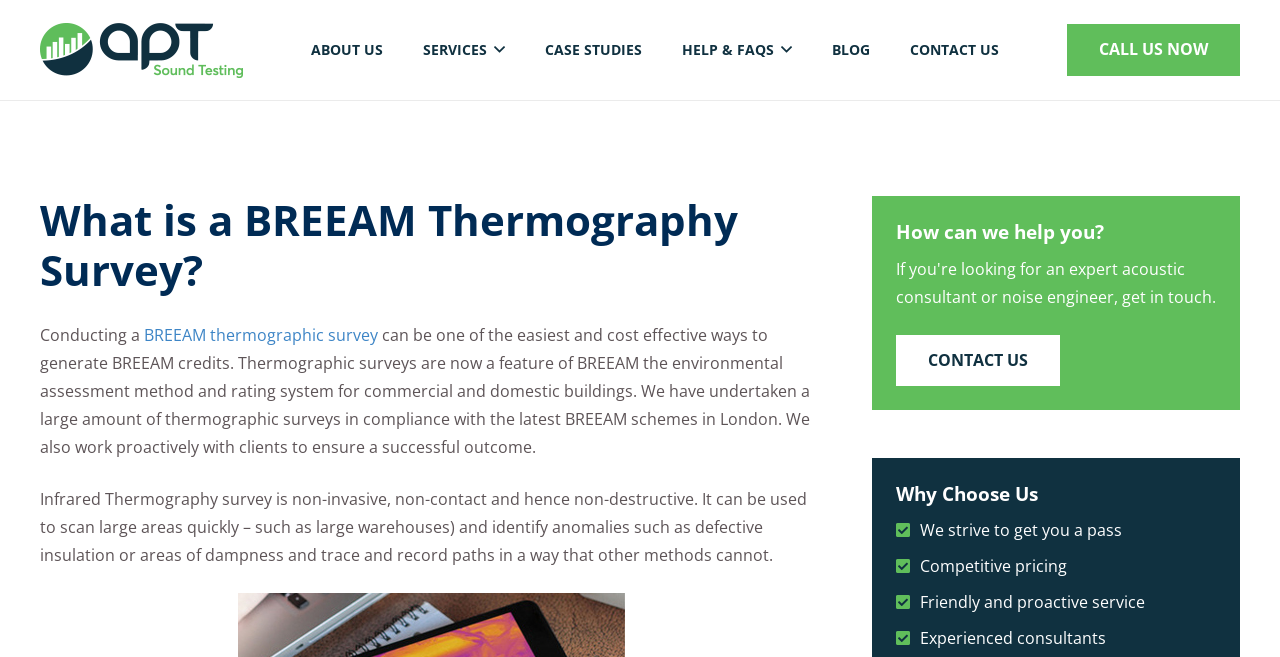Extract the text of the main heading from the webpage.

What is a BREEAM Thermography Survey?